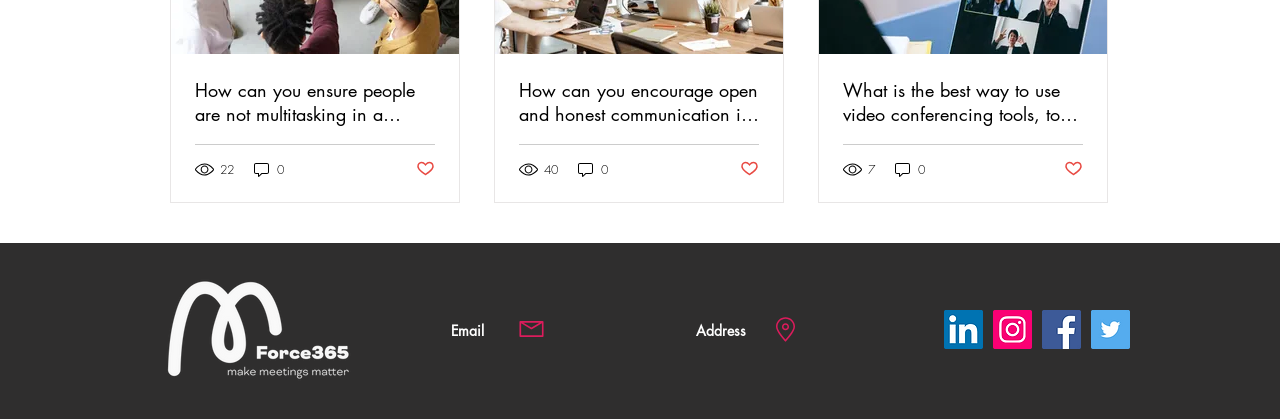Based on the image, provide a detailed response to the question:
What is the social media platform on the far right?

I found the social media platform on the far right by looking at the link element with the text 'Twitter' at coordinates [0.852, 0.74, 0.883, 0.833] and its corresponding image element with the same text.